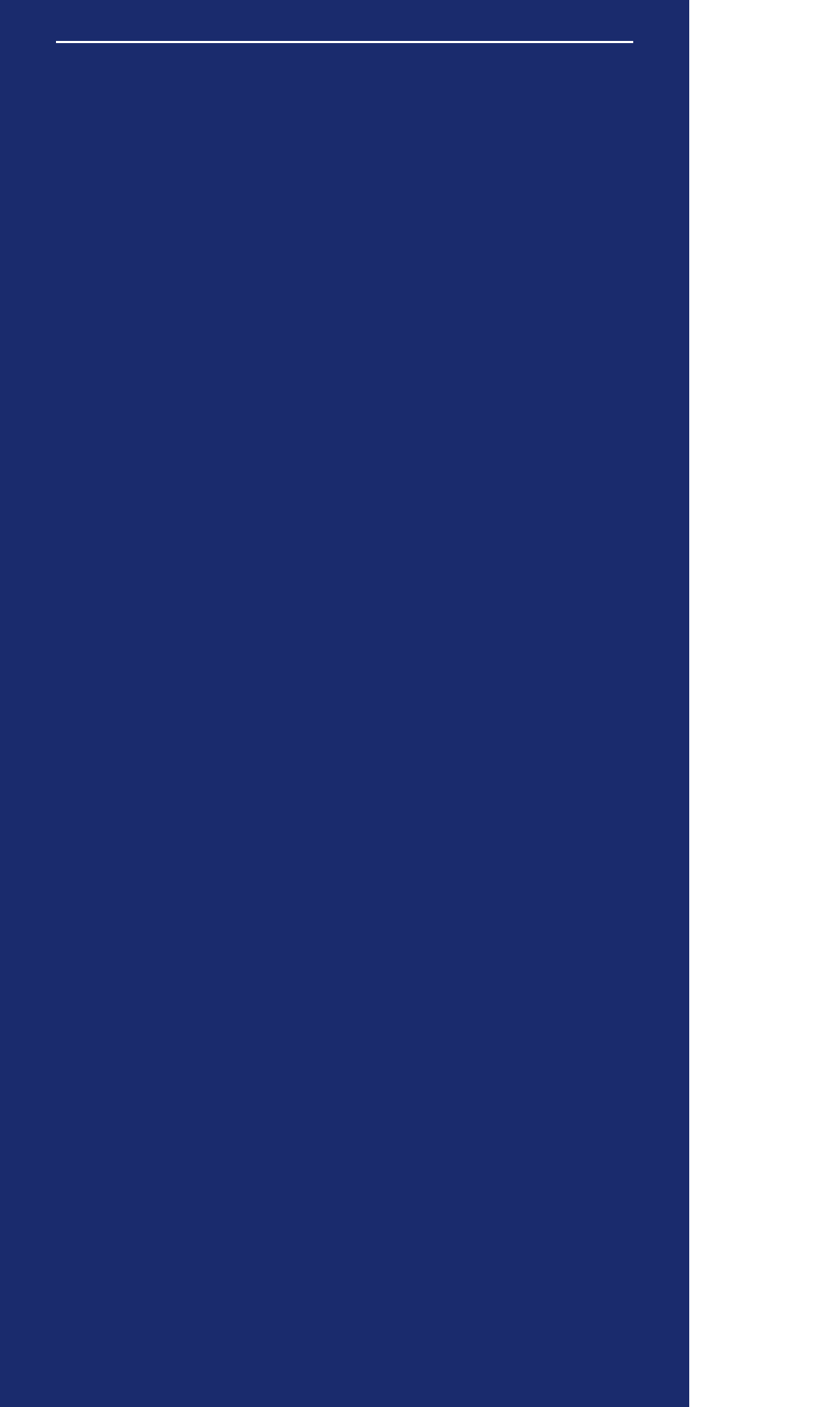Show the bounding box coordinates of the region that should be clicked to follow the instruction: "Click submit."

[0.256, 0.487, 0.564, 0.551]